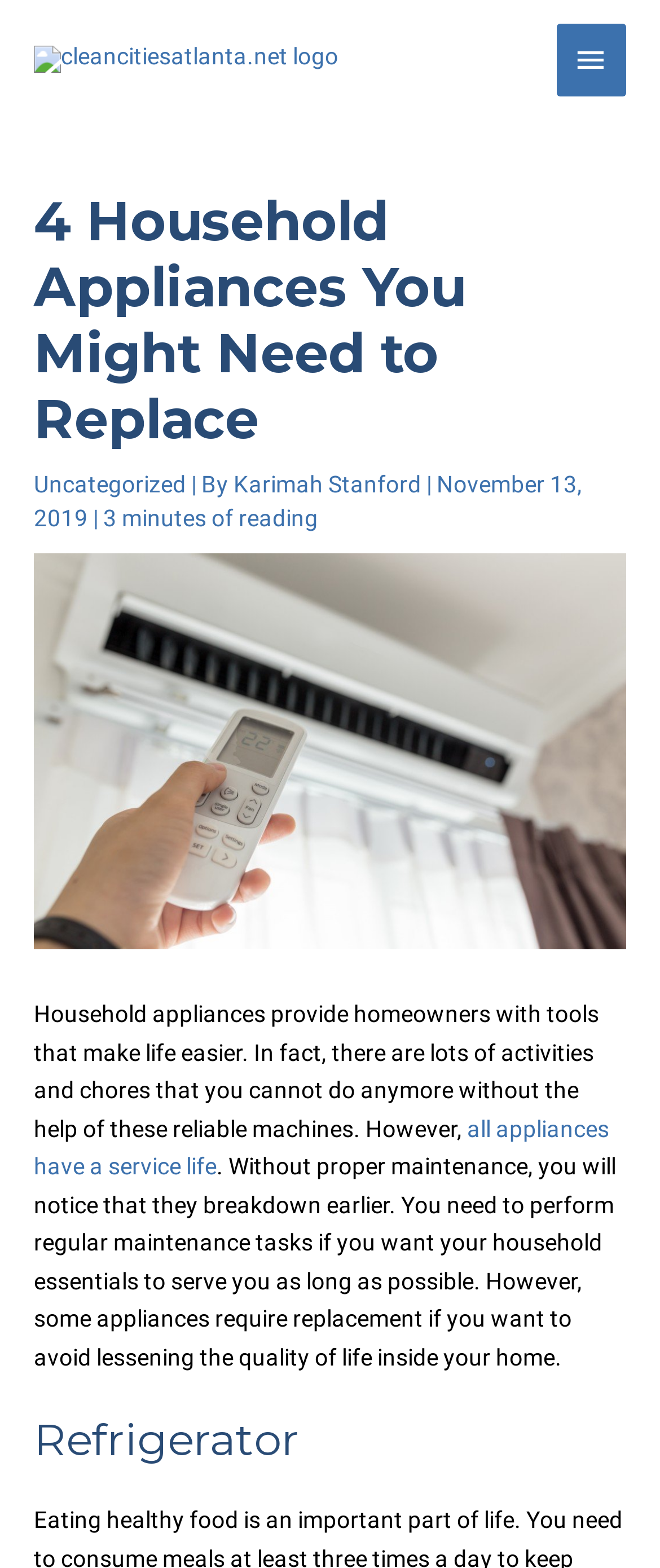What is the first appliance mentioned in the article?
Answer the question with as much detail as possible.

The first appliance mentioned in the article is located in the middle of the webpage, with a bounding box coordinate of [0.051, 0.902, 0.949, 0.936]. It is a heading element with the text 'Refrigerator'.